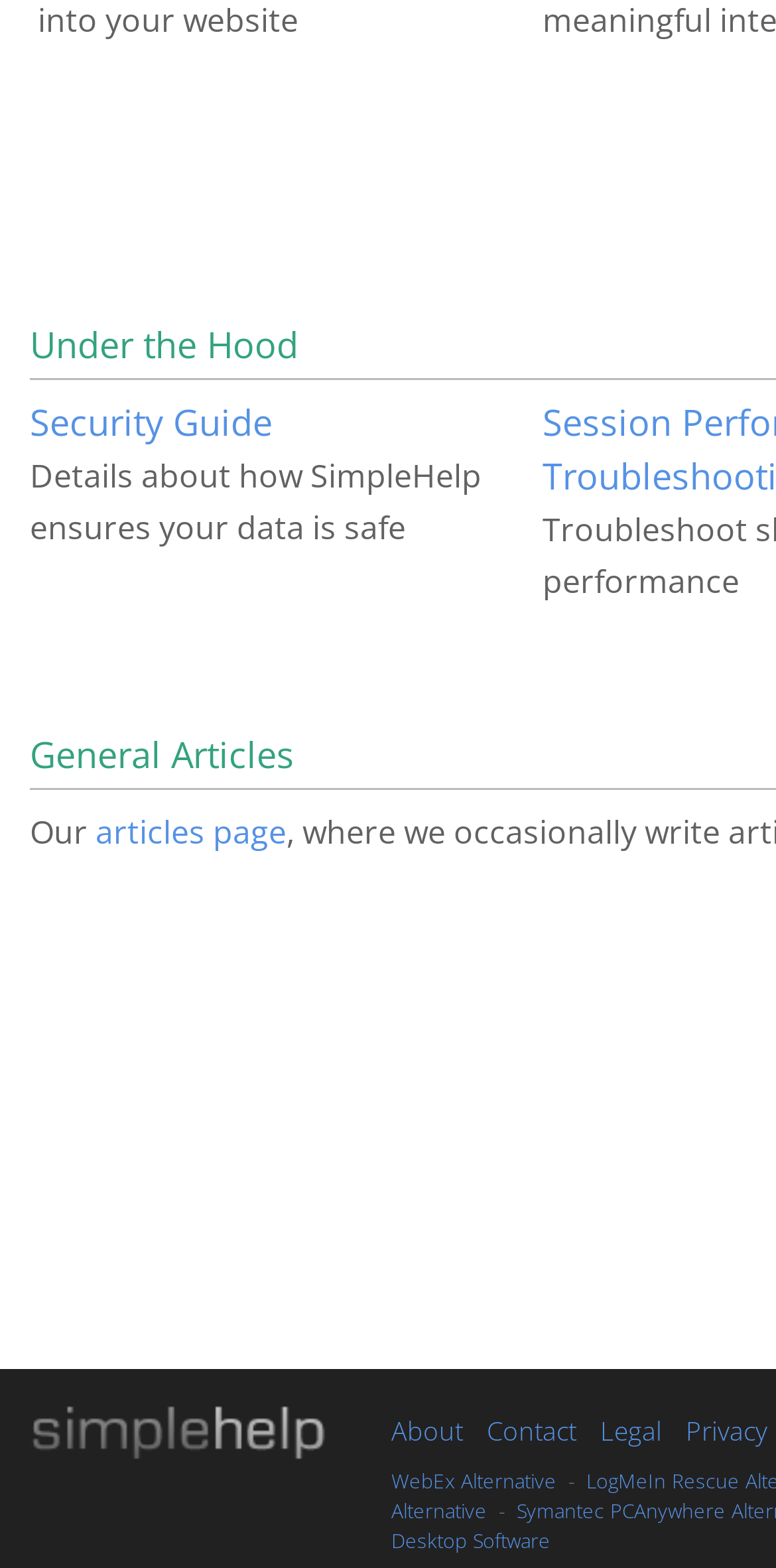Find the bounding box coordinates of the element's region that should be clicked in order to follow the given instruction: "View Security Guide". The coordinates should consist of four float numbers between 0 and 1, i.e., [left, top, right, bottom].

[0.038, 0.257, 0.351, 0.285]